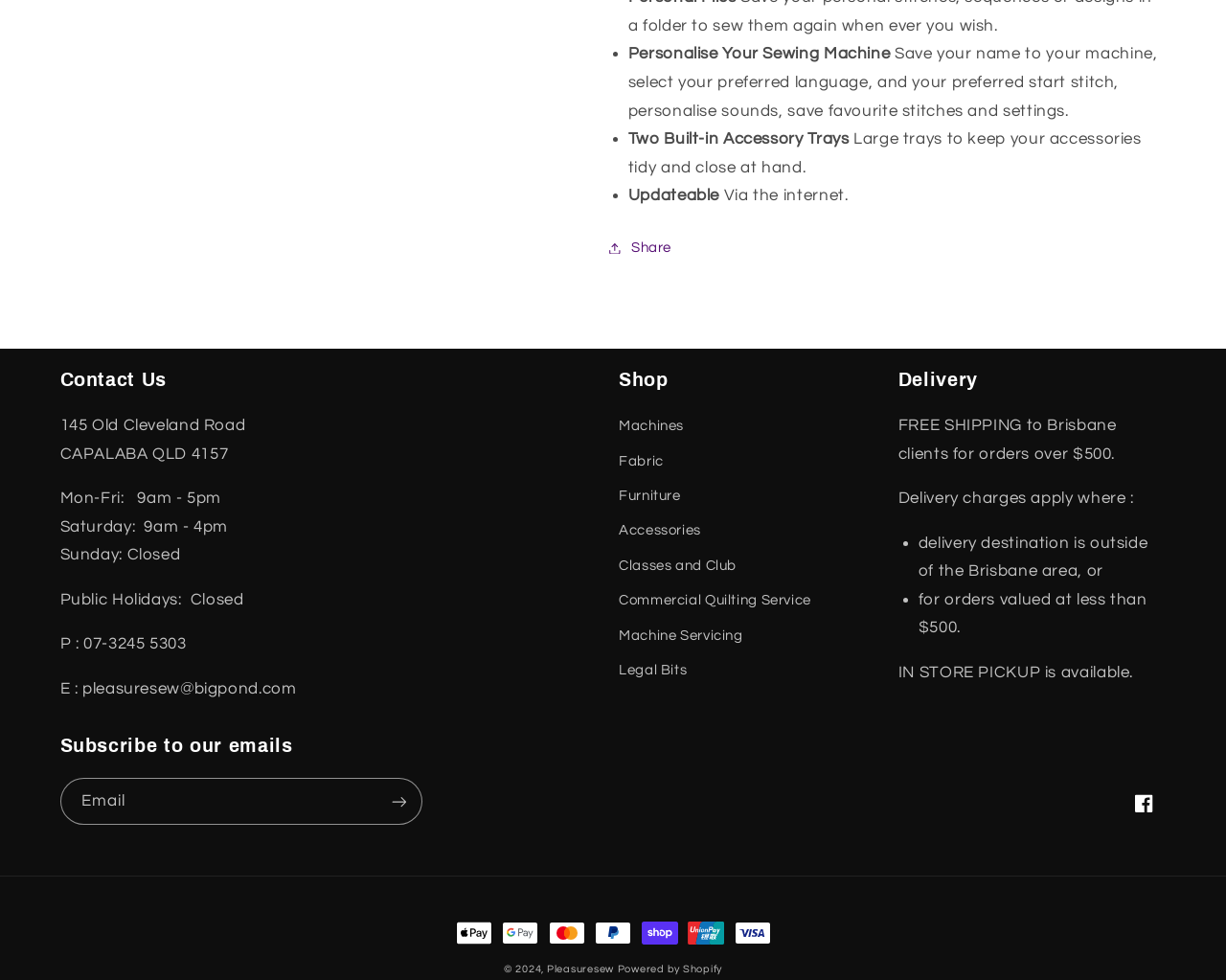Identify the bounding box coordinates of the part that should be clicked to carry out this instruction: "Click the Machines link".

[0.505, 0.423, 0.558, 0.453]